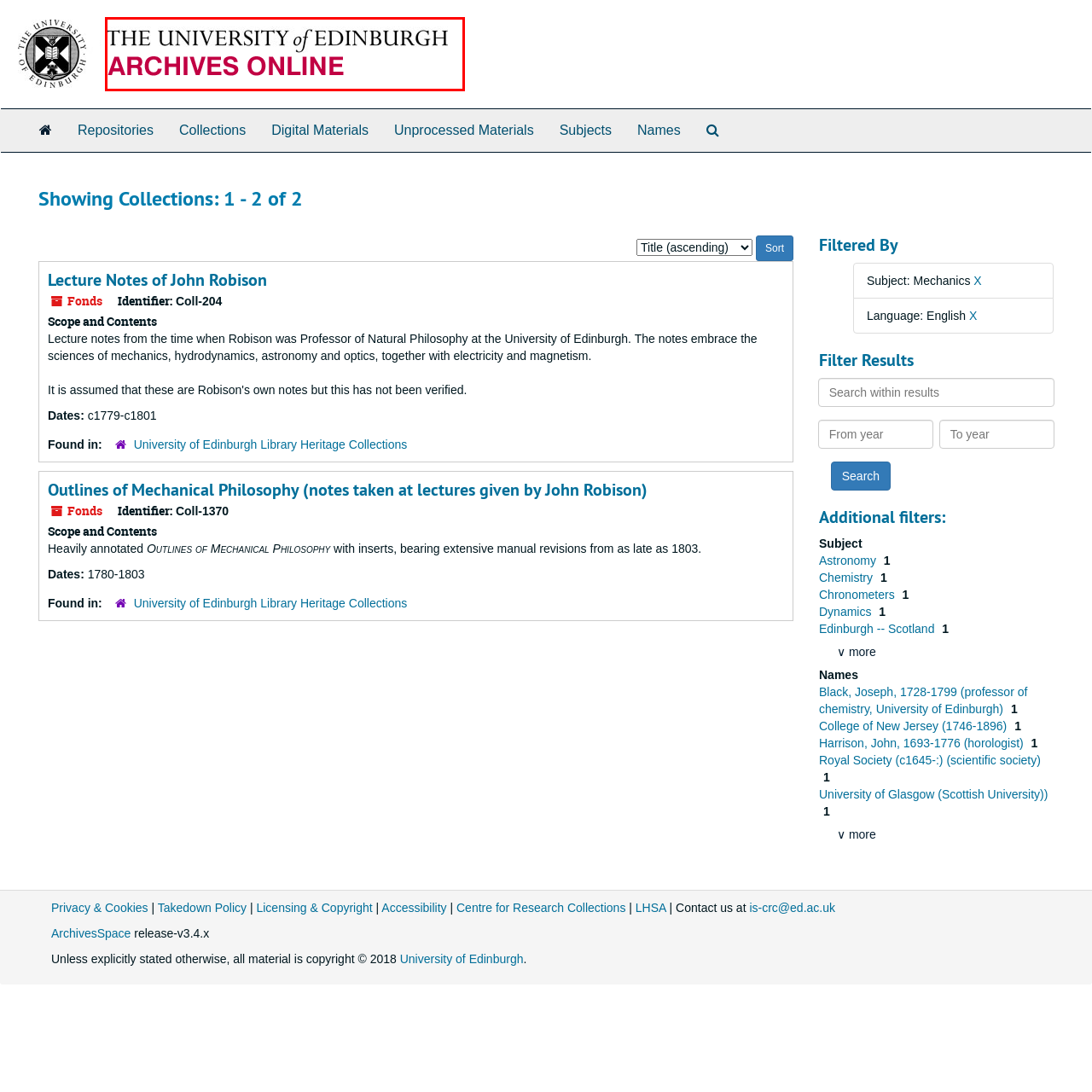What is the color of 'ARCHIVES ONLINE'?
Inspect the image area outlined by the red bounding box and deliver a detailed response to the question, based on the elements you observe.

The phrase 'ARCHIVES ONLINE' stands out in a vibrant red color, which emphasizes the online accessibility of the university's archival resources.